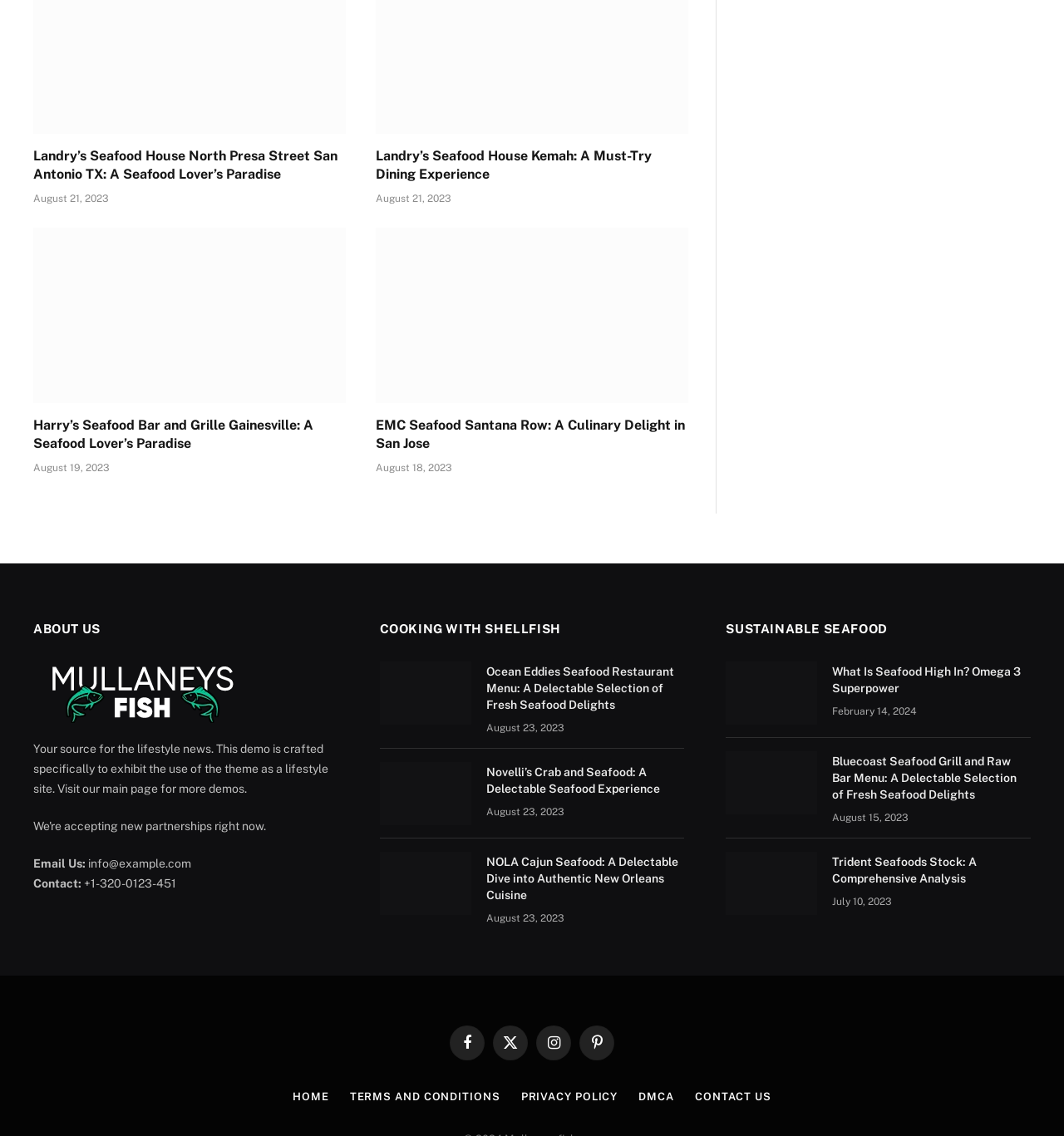Please specify the bounding box coordinates of the area that should be clicked to accomplish the following instruction: "View the 'ABOUT US' section". The coordinates should consist of four float numbers between 0 and 1, i.e., [left, top, right, bottom].

[0.031, 0.547, 0.094, 0.56]